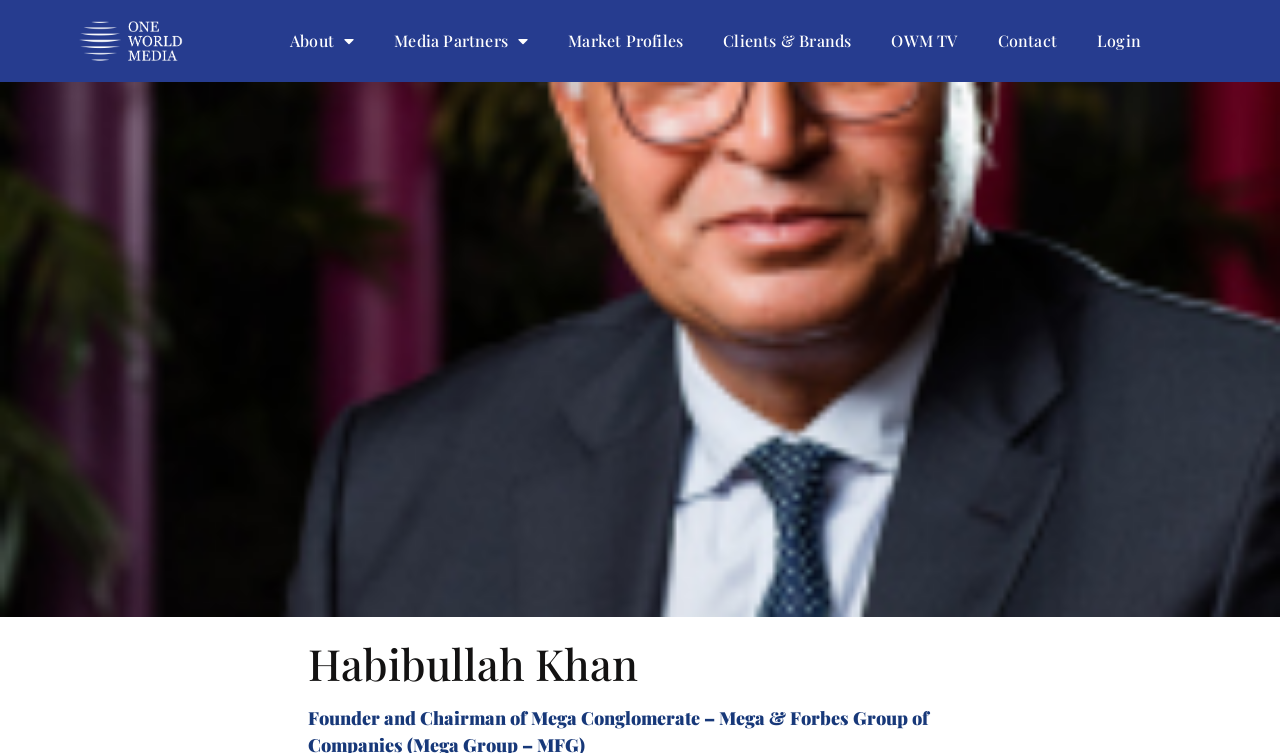What is the name of the person on the webpage?
Please look at the screenshot and answer using one word or phrase.

Habibullah Khan